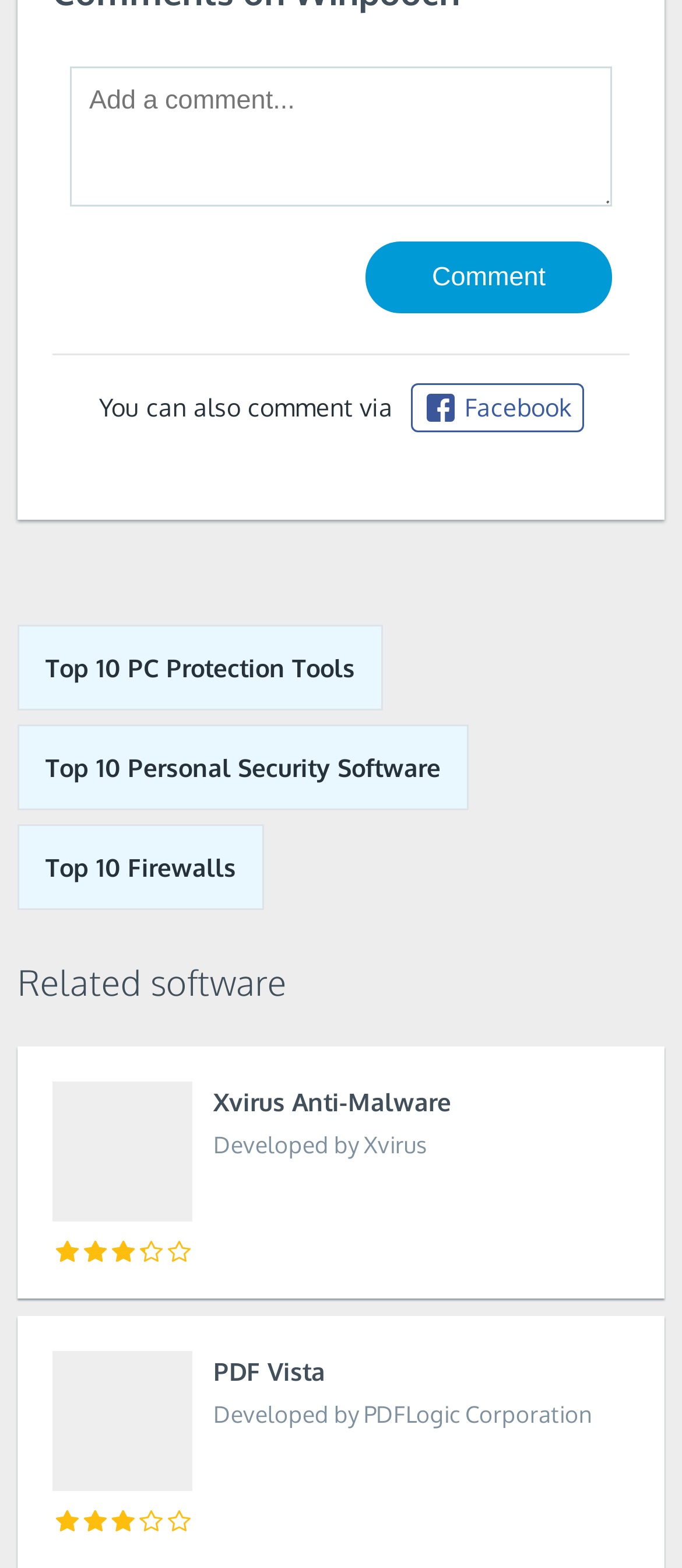What is the purpose of the textbox?
Look at the image and respond with a one-word or short-phrase answer.

Add a comment